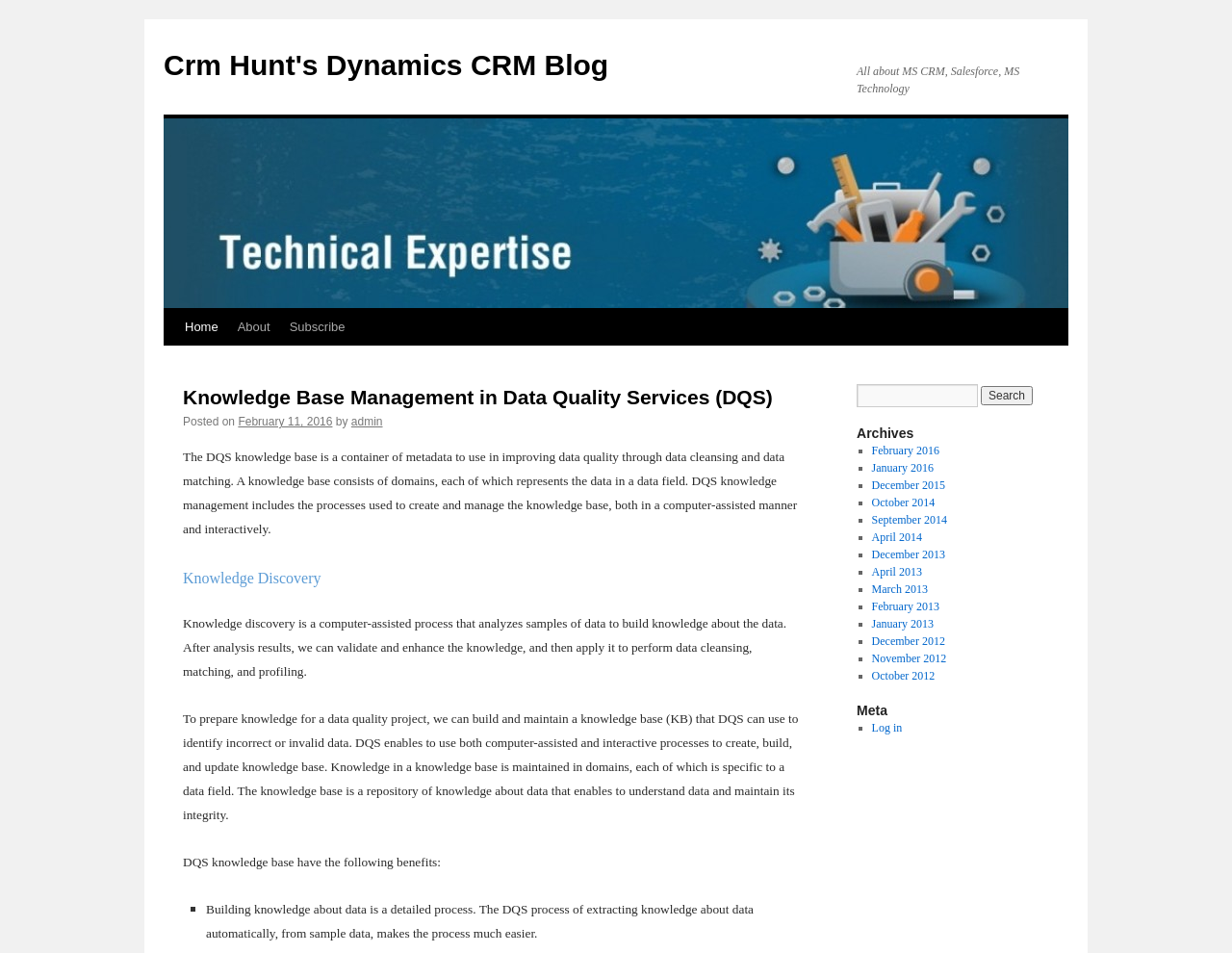What is the function of the search box?
Look at the image and respond with a one-word or short phrase answer.

To search the blog